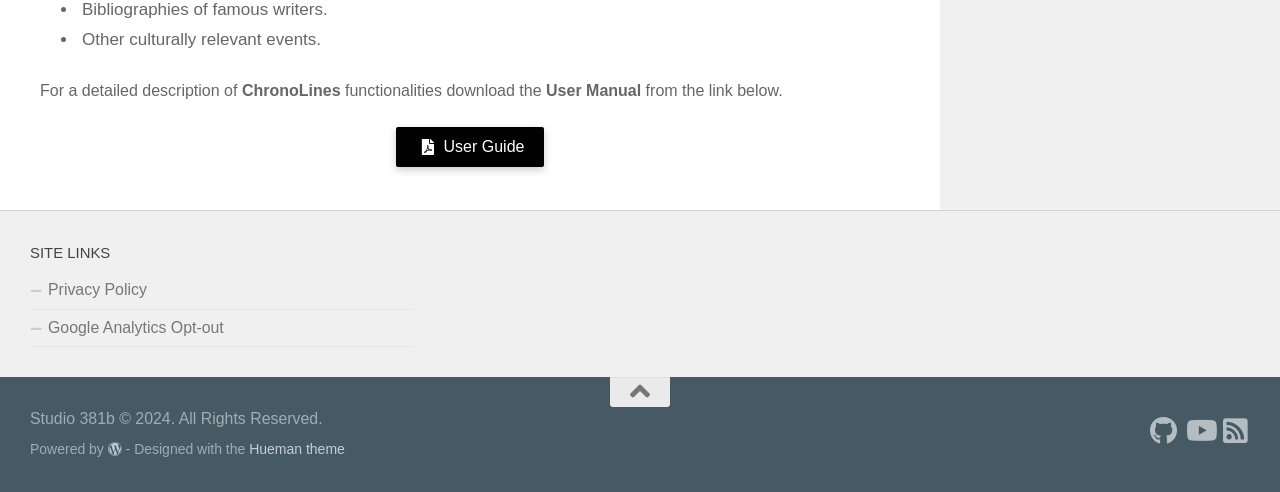Identify the bounding box coordinates of the clickable section necessary to follow the following instruction: "Download the User Manual". The coordinates should be presented as four float numbers from 0 to 1, i.e., [left, top, right, bottom].

[0.427, 0.166, 0.501, 0.201]